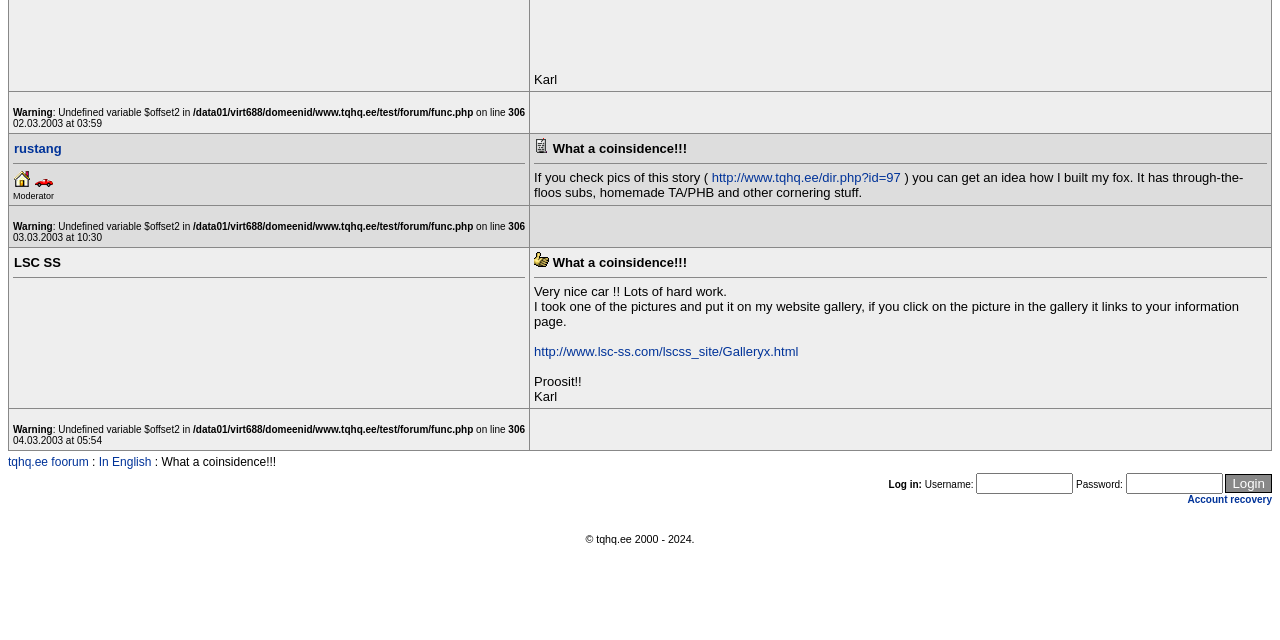Determine the bounding box for the UI element that matches this description: "rustang".

[0.011, 0.22, 0.048, 0.244]